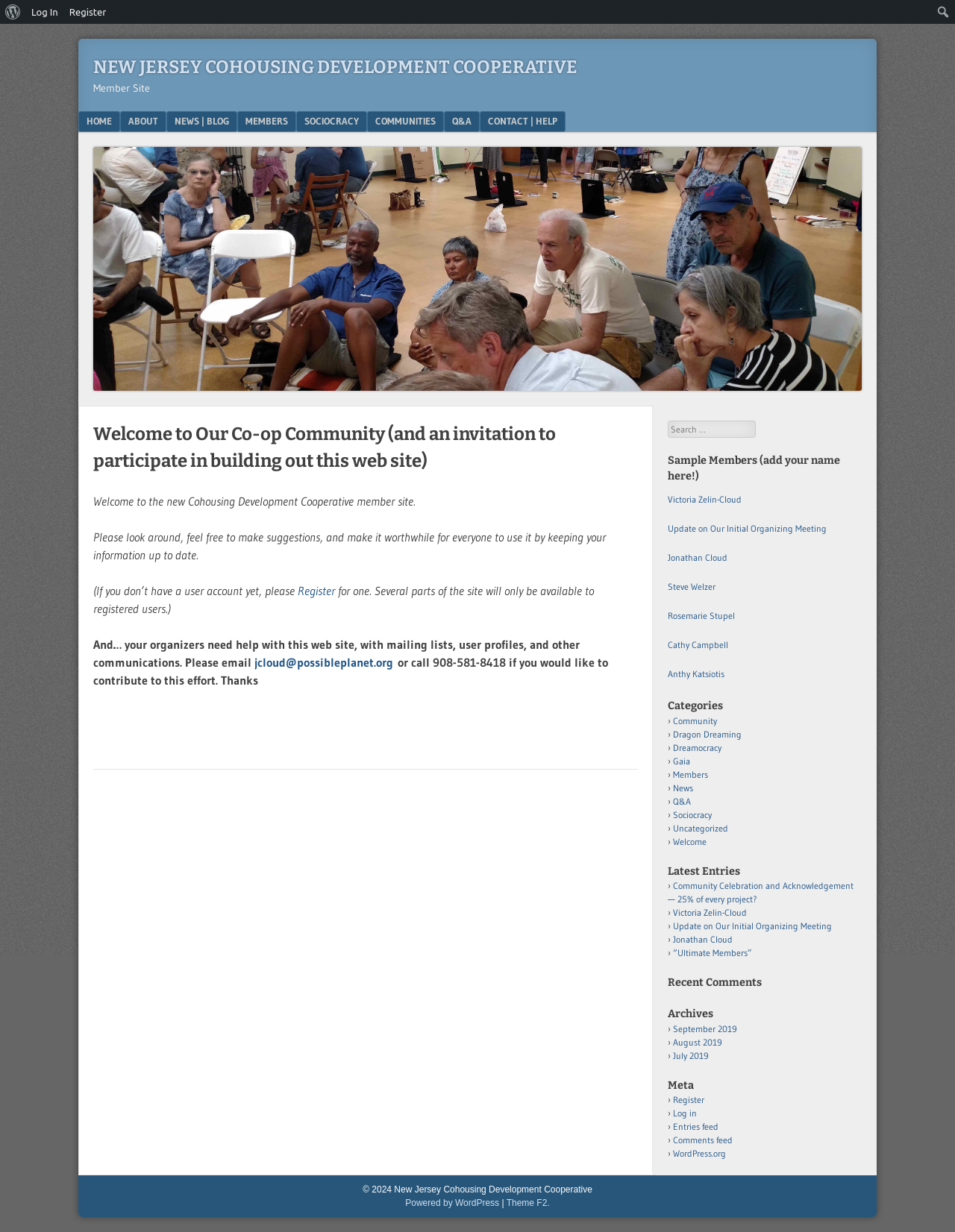Determine the bounding box coordinates of the region to click in order to accomplish the following instruction: "Click on the 'HOME' link". Provide the coordinates as four float numbers between 0 and 1, specifically [left, top, right, bottom].

[0.082, 0.09, 0.126, 0.107]